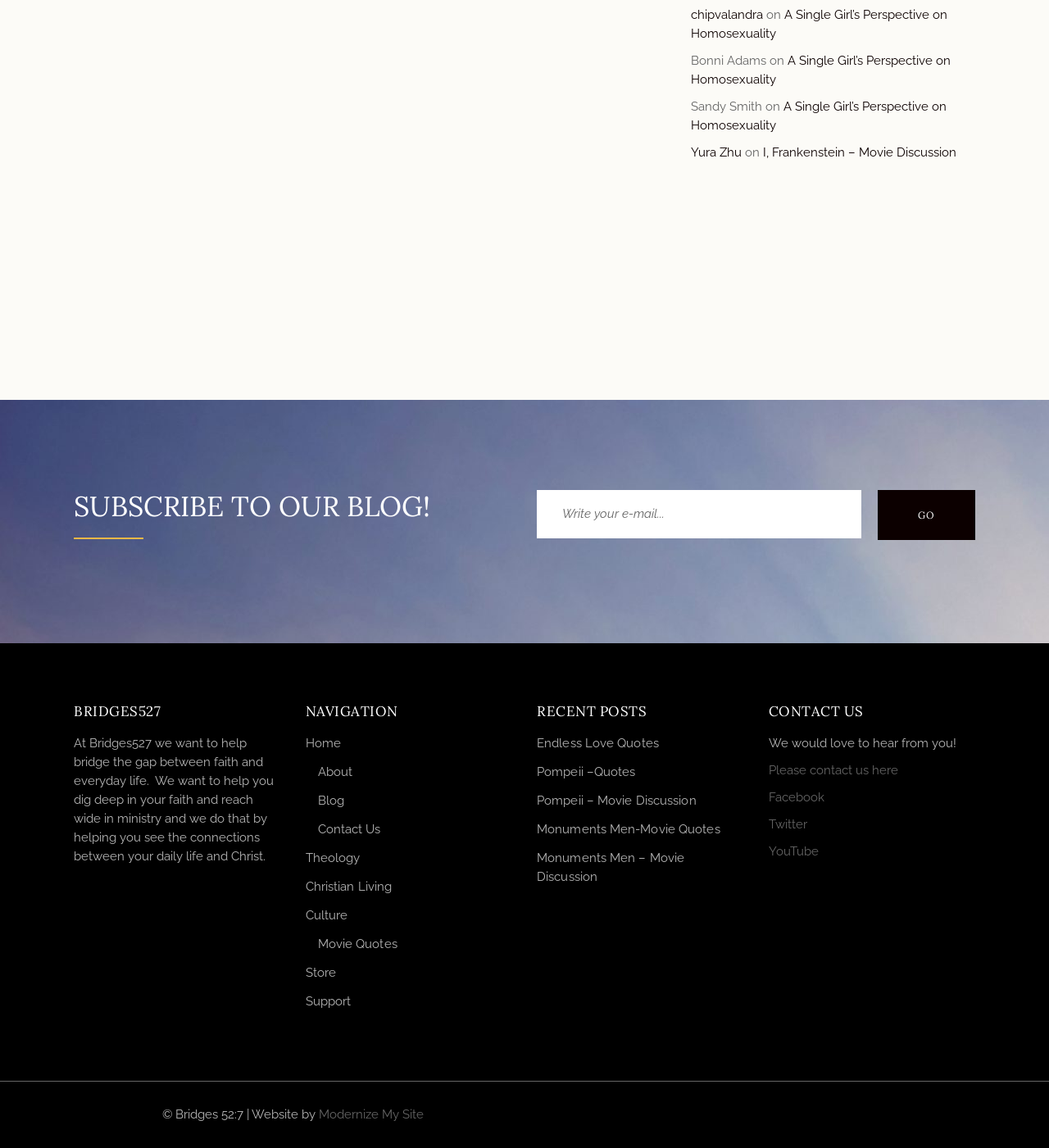Provide your answer in a single word or phrase: 
What is the purpose of the blog?

To help bridge the gap between faith and everyday life